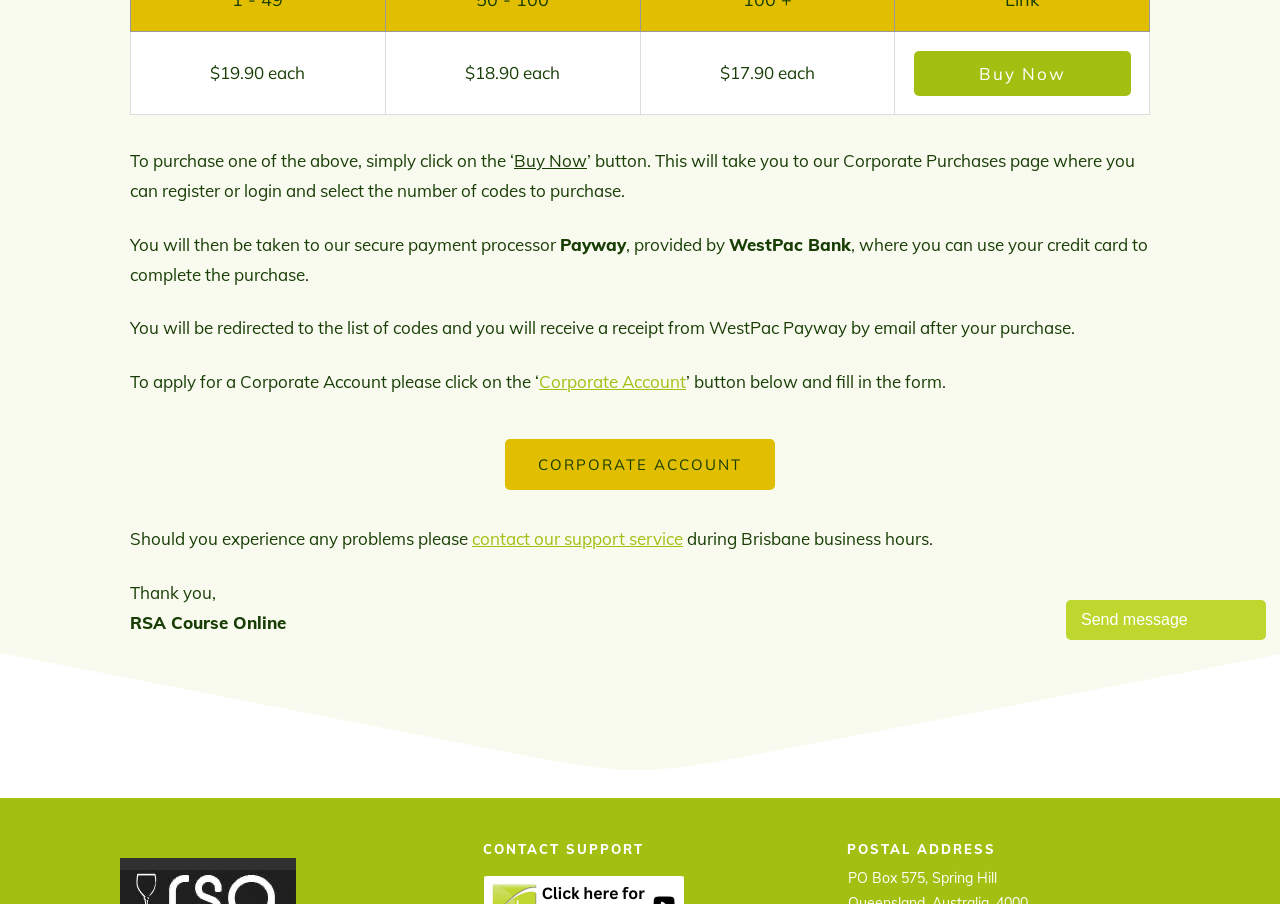Find the bounding box coordinates of the UI element according to this description: "contact our support service".

[0.369, 0.585, 0.534, 0.608]